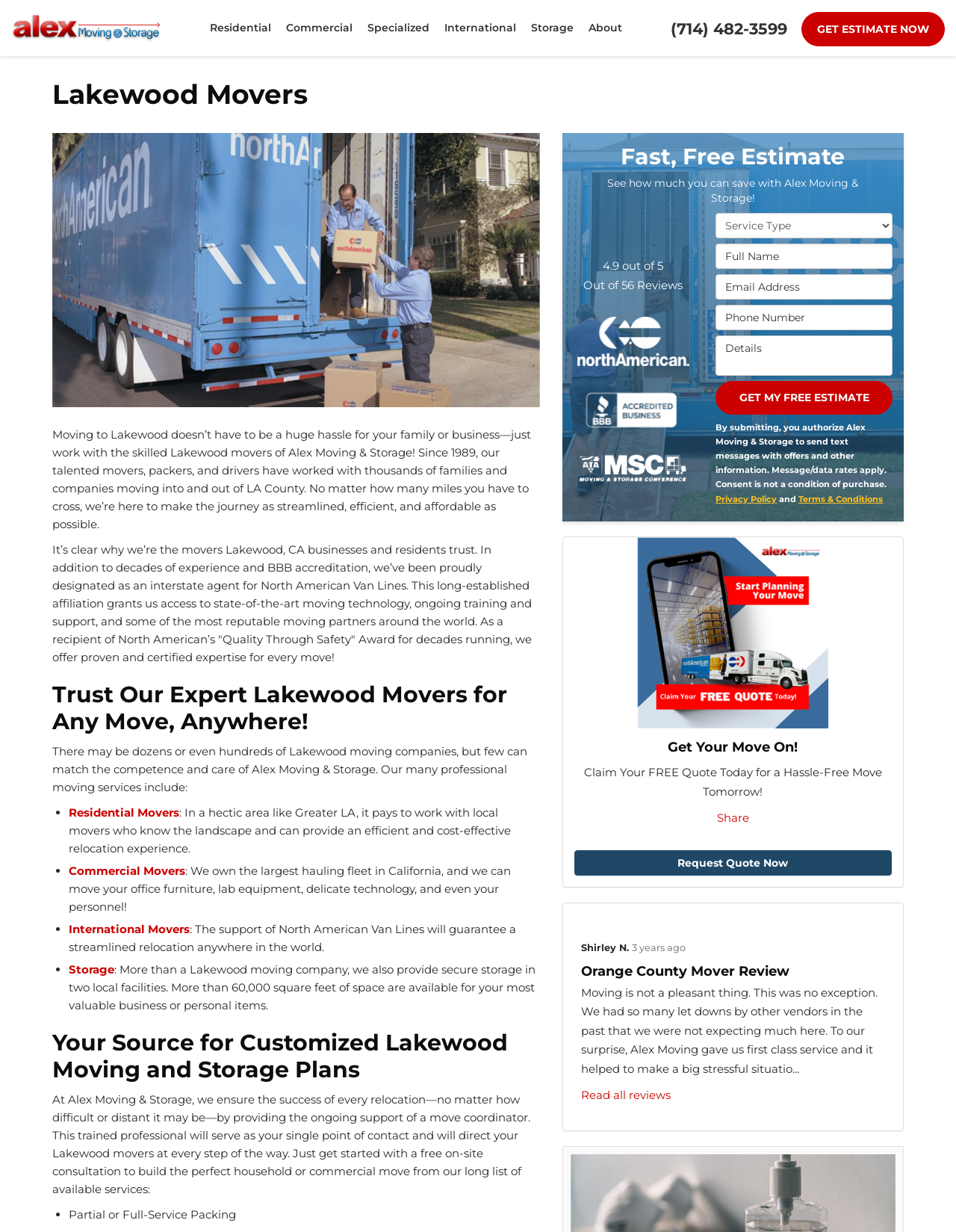How many types of moving services are listed?
Based on the visual content, answer with a single word or a brief phrase.

5